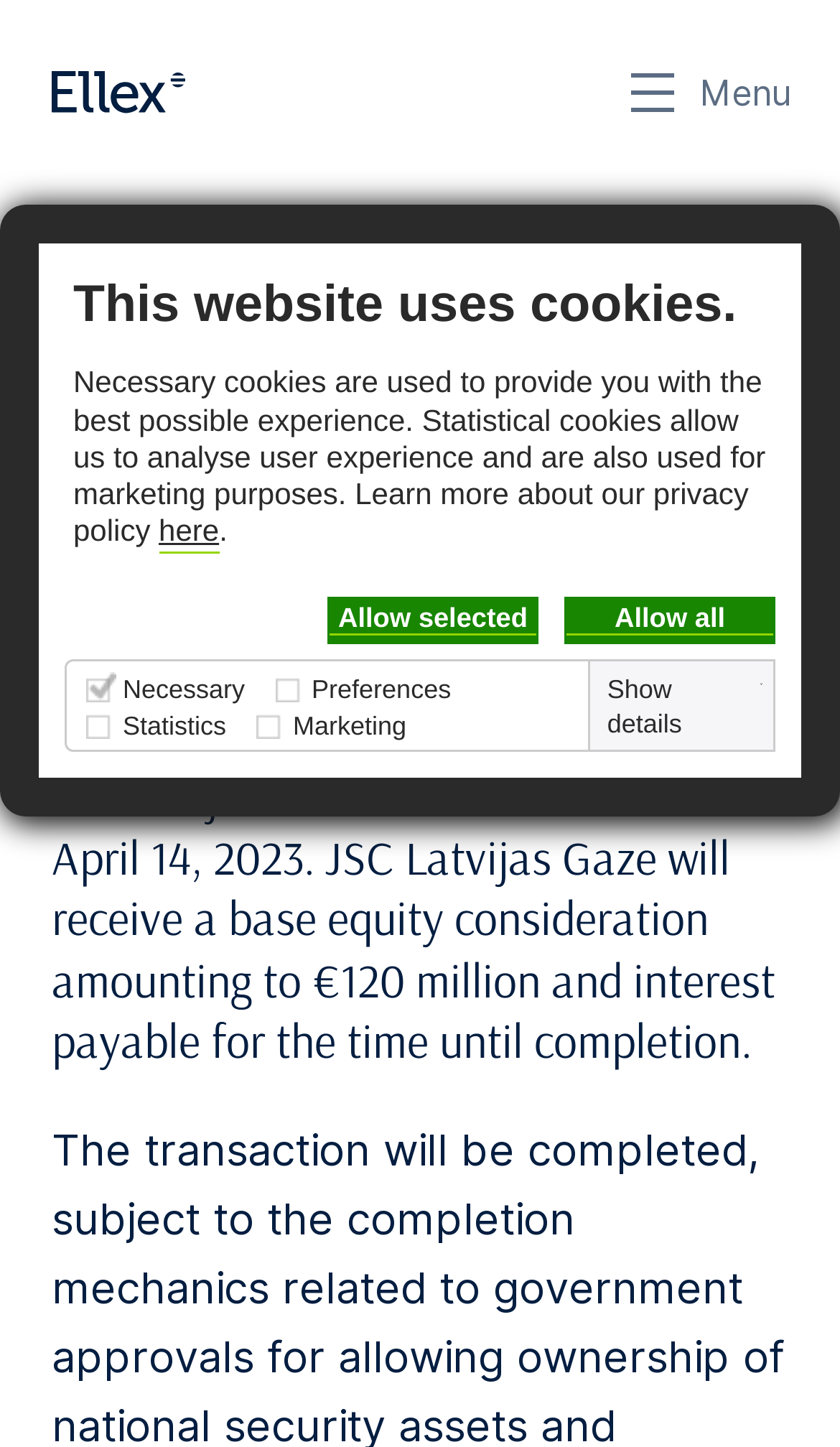Please identify the bounding box coordinates of the element's region that should be clicked to execute the following instruction: "Read the full article". The bounding box coordinates must be four float numbers between 0 and 1, i.e., [left, top, right, bottom].

None